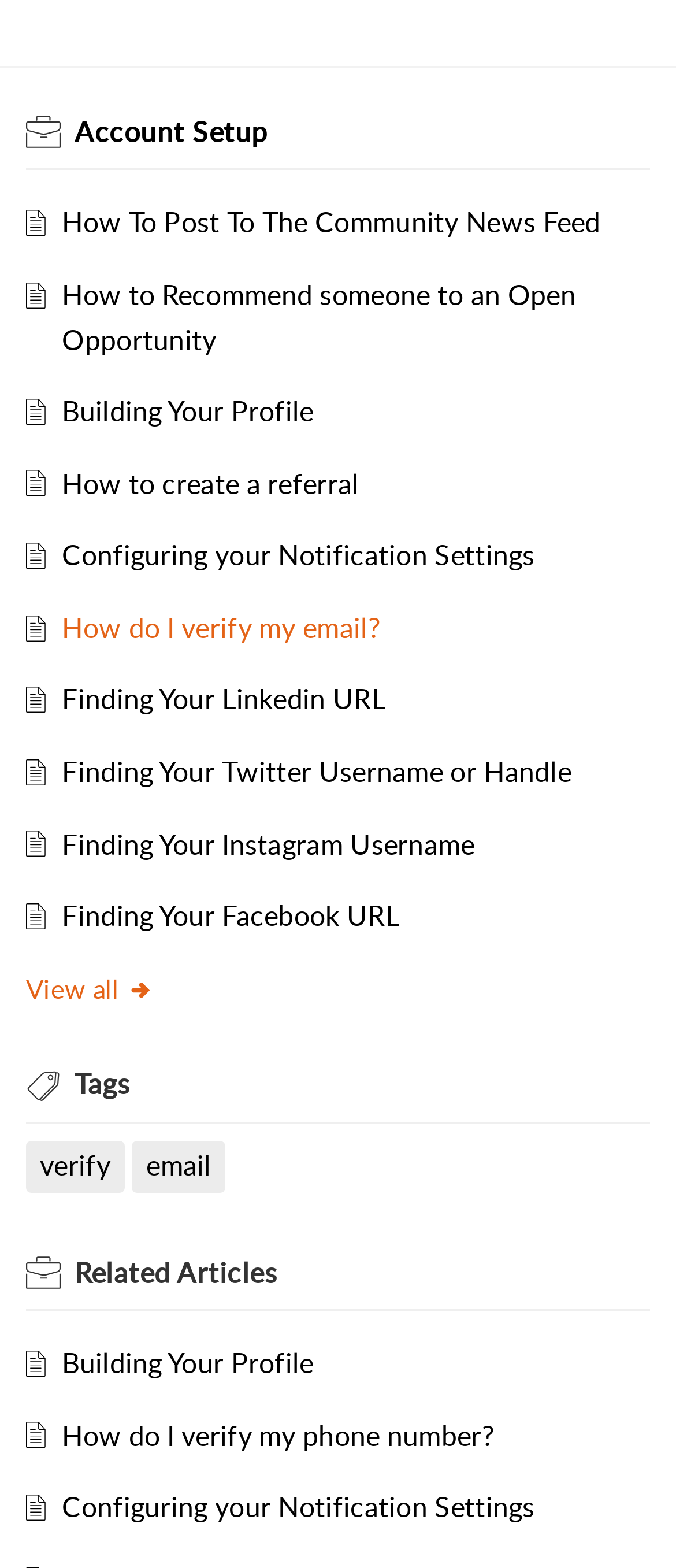What is the last link under 'Related Articles'?
Based on the image, provide a one-word or brief-phrase response.

Configuring your Notification Settings